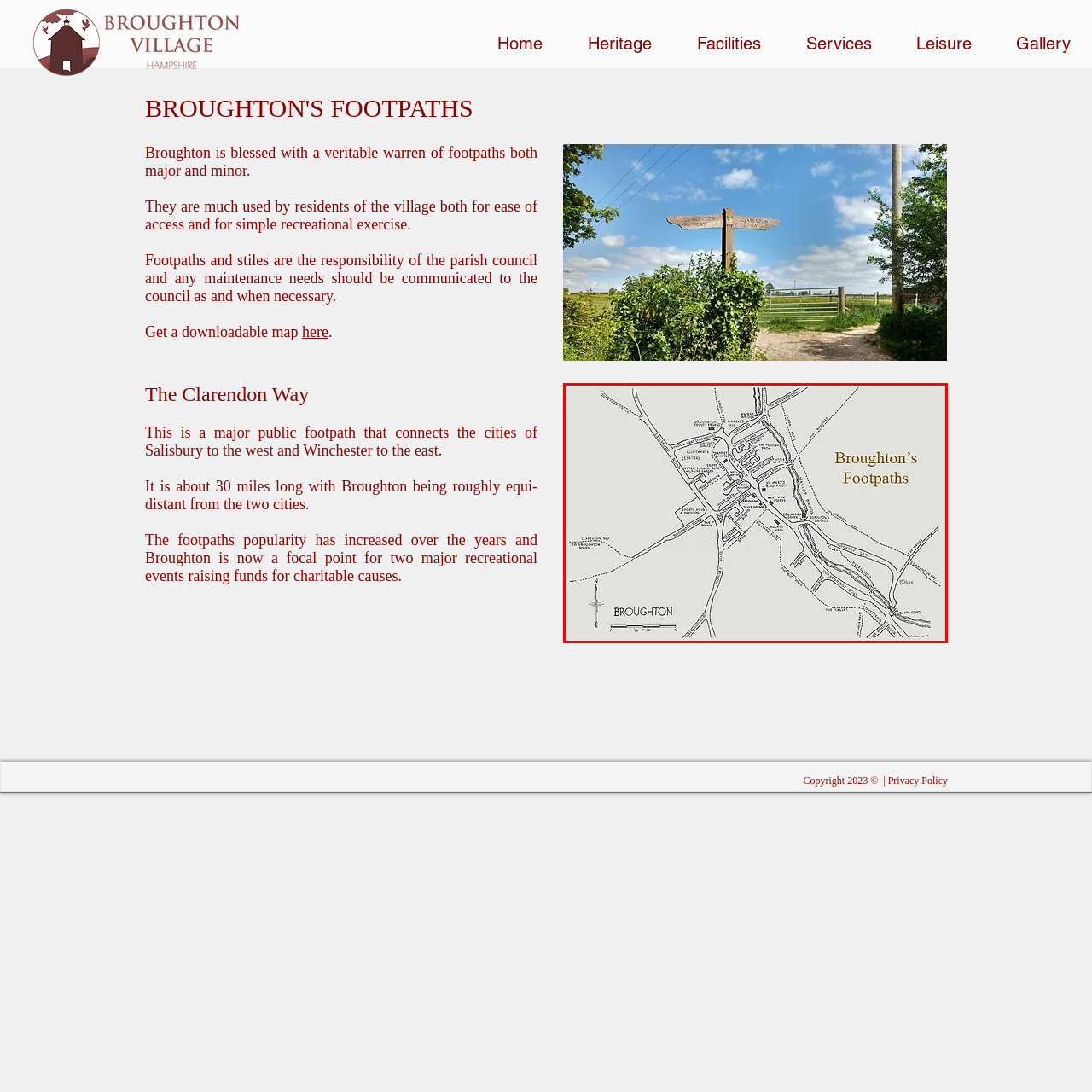Generate a detailed description of the content found inside the red-outlined section of the image.

The image features a detailed map depicting the footpaths of Broughton, highlighting the various routes that connect different areas within the village. The map showcases a network of footpaths, labeled for easy navigation, and includes notable landmarks and the surrounding geography. A compass rose is present at the bottom left, indicating directional orientation, while the title "Broughton's Footpaths" is prominently displayed in an elegant font on the right. This visual serves as a valuable resource for residents and visitors alike, facilitating exploration and recreational activities within the picturesque landscape of Broughton.